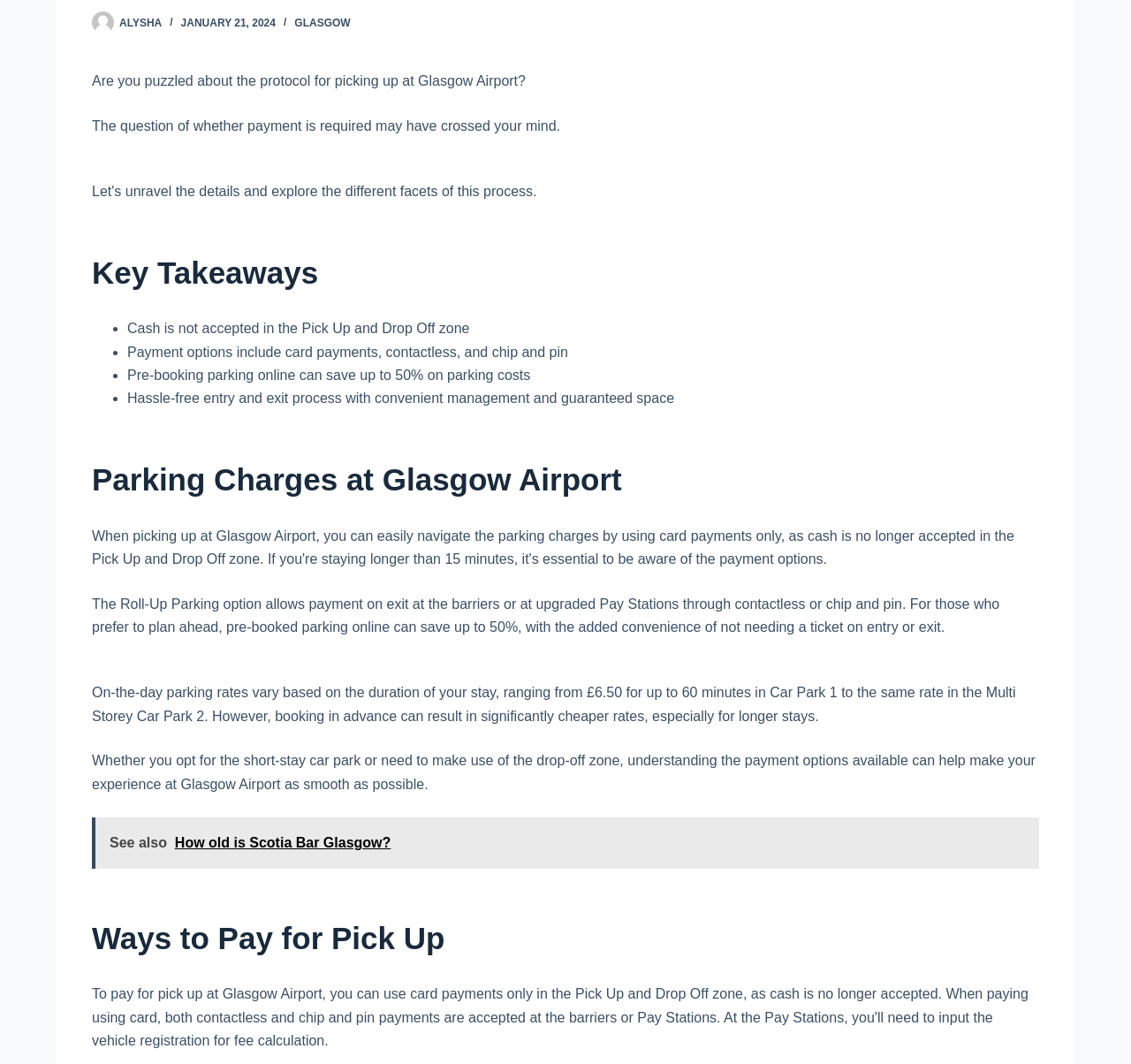Examine the image and give a thorough answer to the following question:
What is the purpose of pre-booking parking online?

The static text with the bounding box coordinates [0.113, 0.367, 0.596, 0.382] mentions that pre-booking parking online provides a hassle-free entry and exit process with convenient management and guaranteed space.